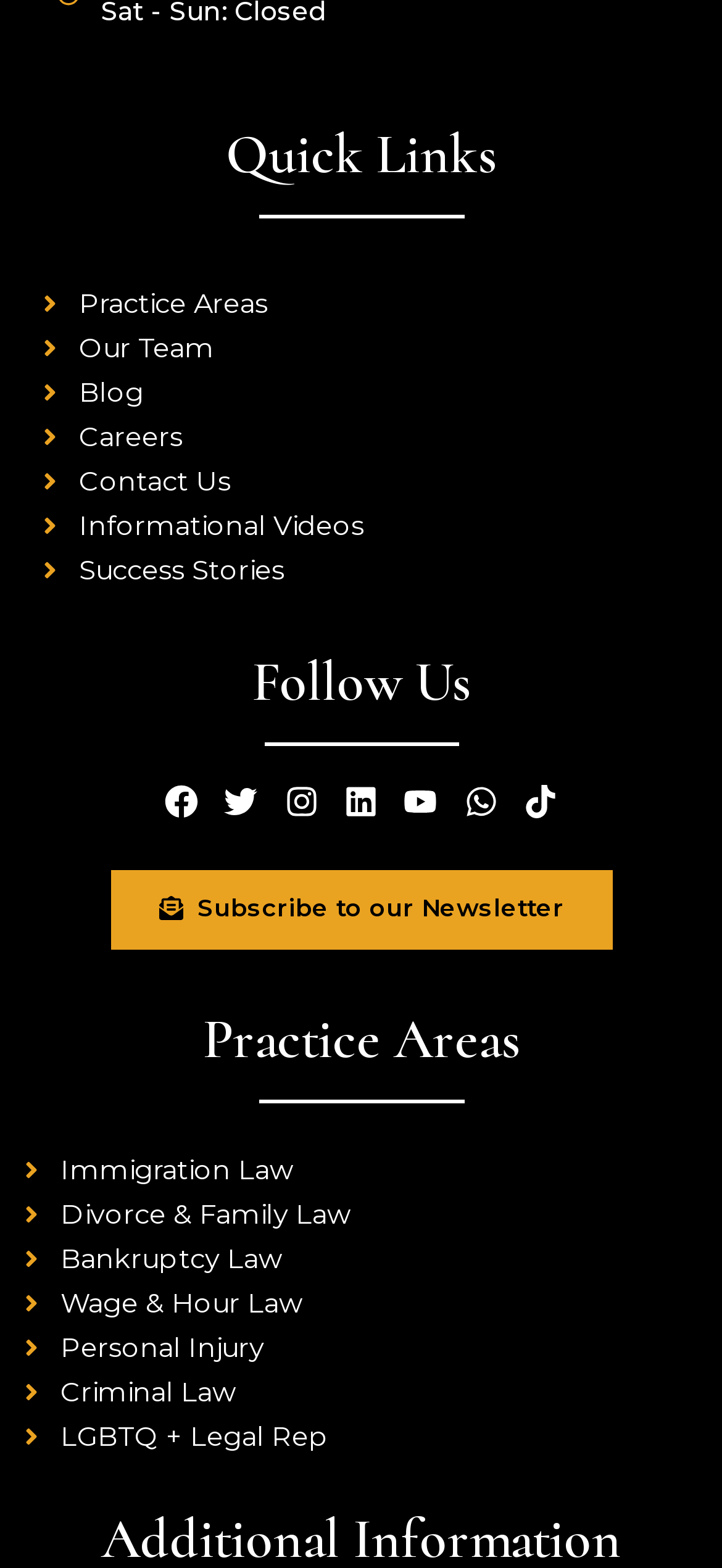Find the bounding box coordinates of the element I should click to carry out the following instruction: "read the Hello world! post".

None